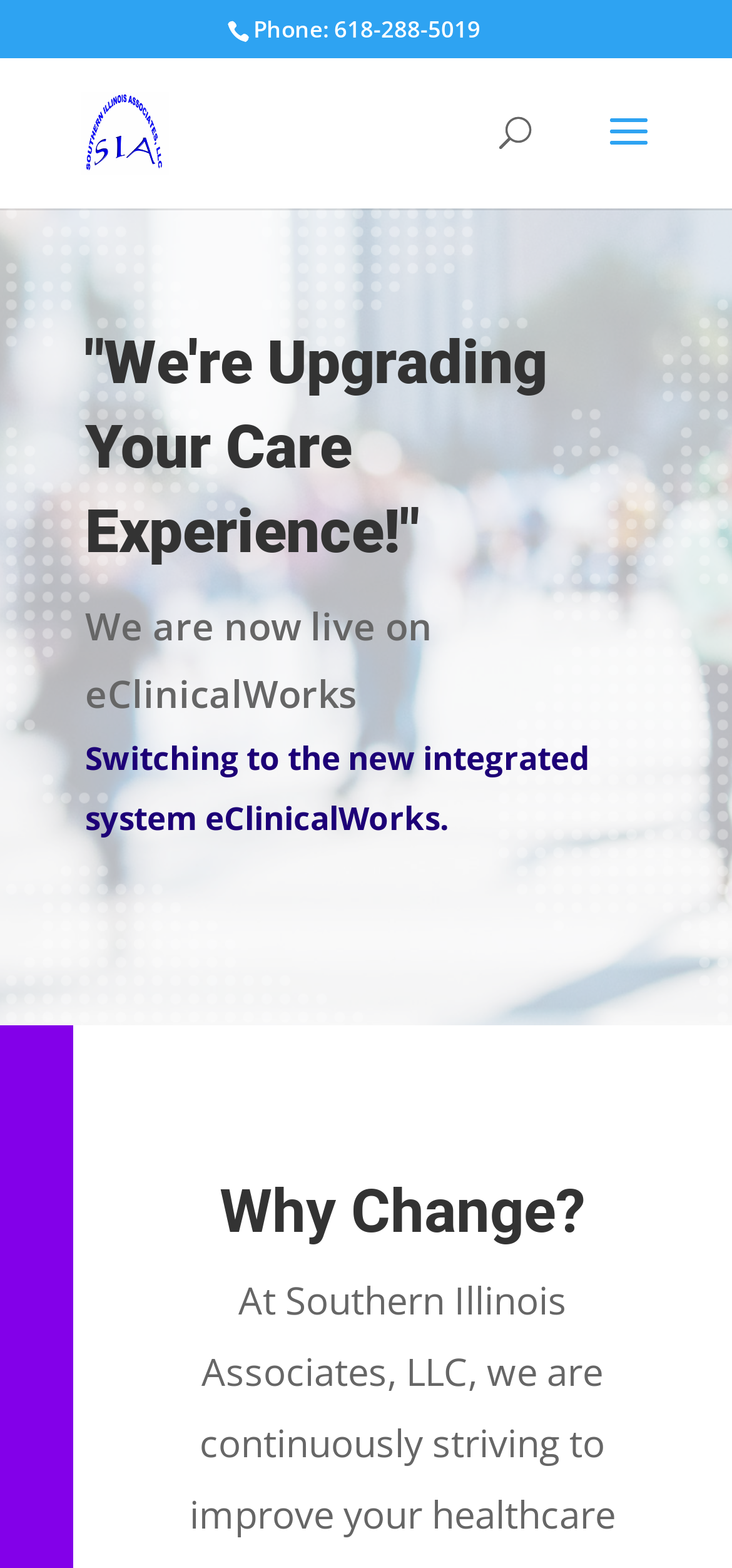Respond to the following query with just one word or a short phrase: 
What is the new integrated system being used by Southern Illinois Associates LLC?

eClinicalWorks